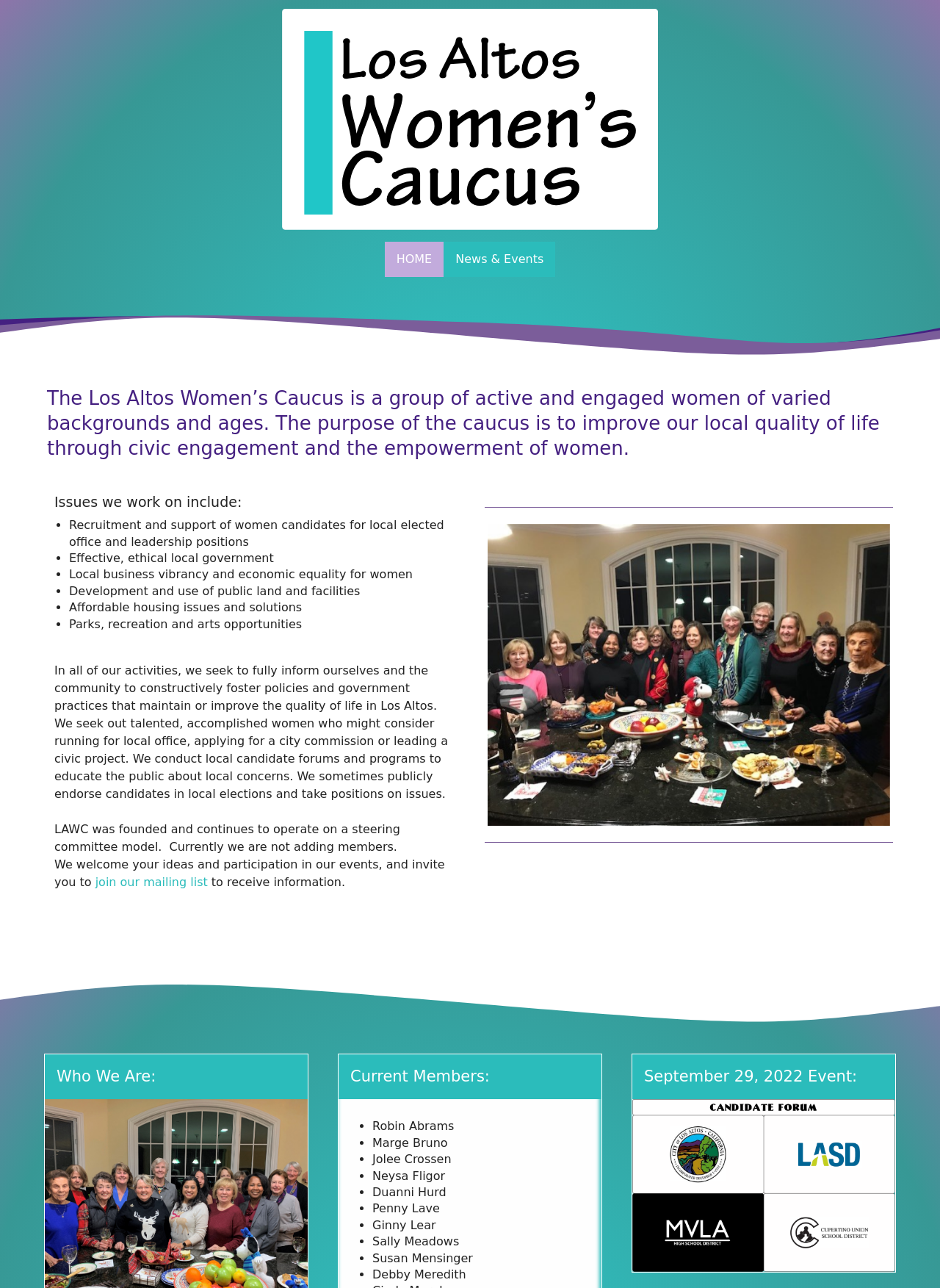Given the element description HOME, predict the bounding box coordinates for the UI element in the webpage screenshot. The format should be (top-left x, top-left y, bottom-right x, bottom-right y), and the values should be between 0 and 1.

[0.409, 0.188, 0.472, 0.215]